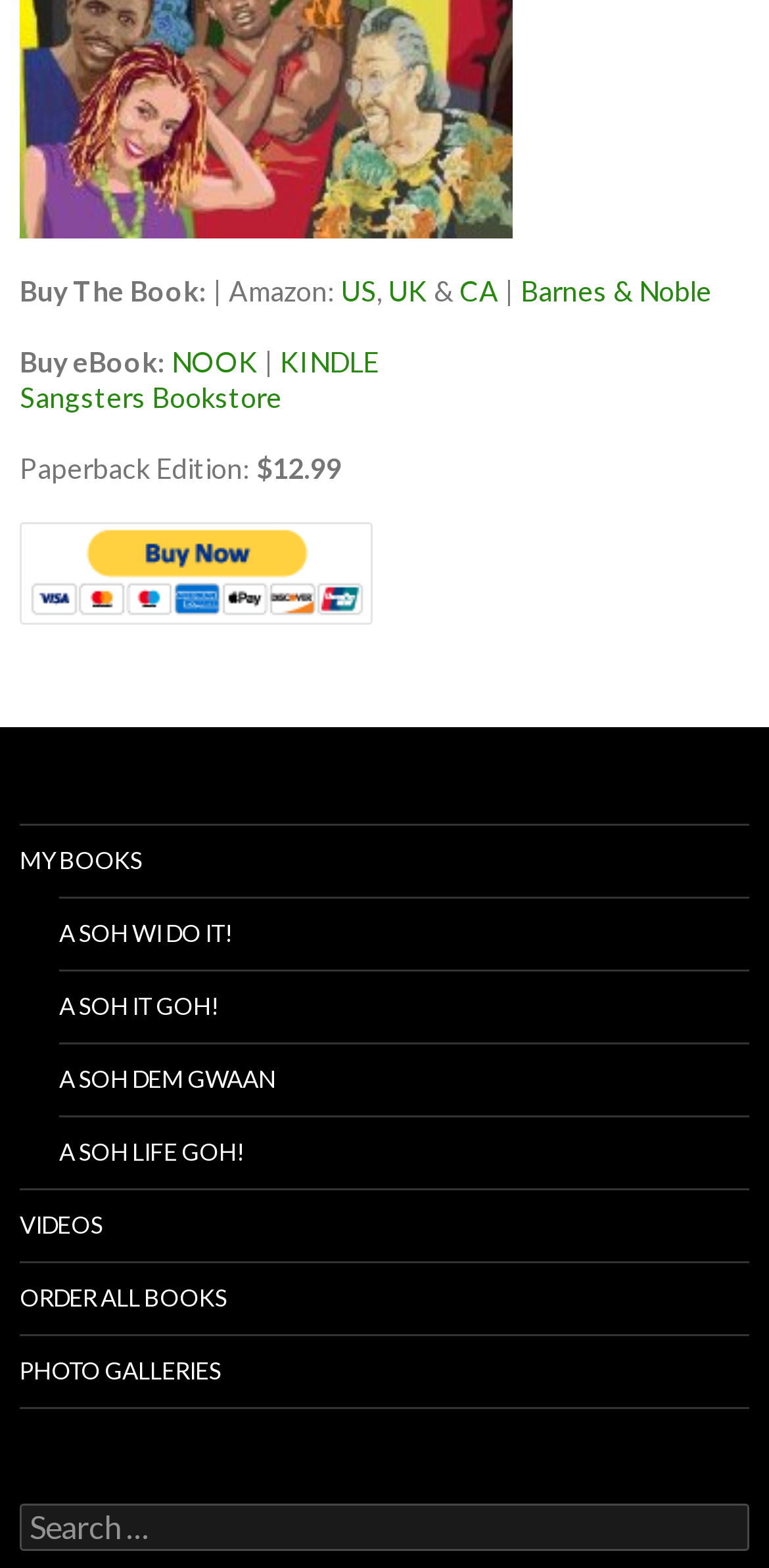Identify the bounding box of the UI component described as: "Barnes & Noble".

[0.677, 0.174, 0.926, 0.196]